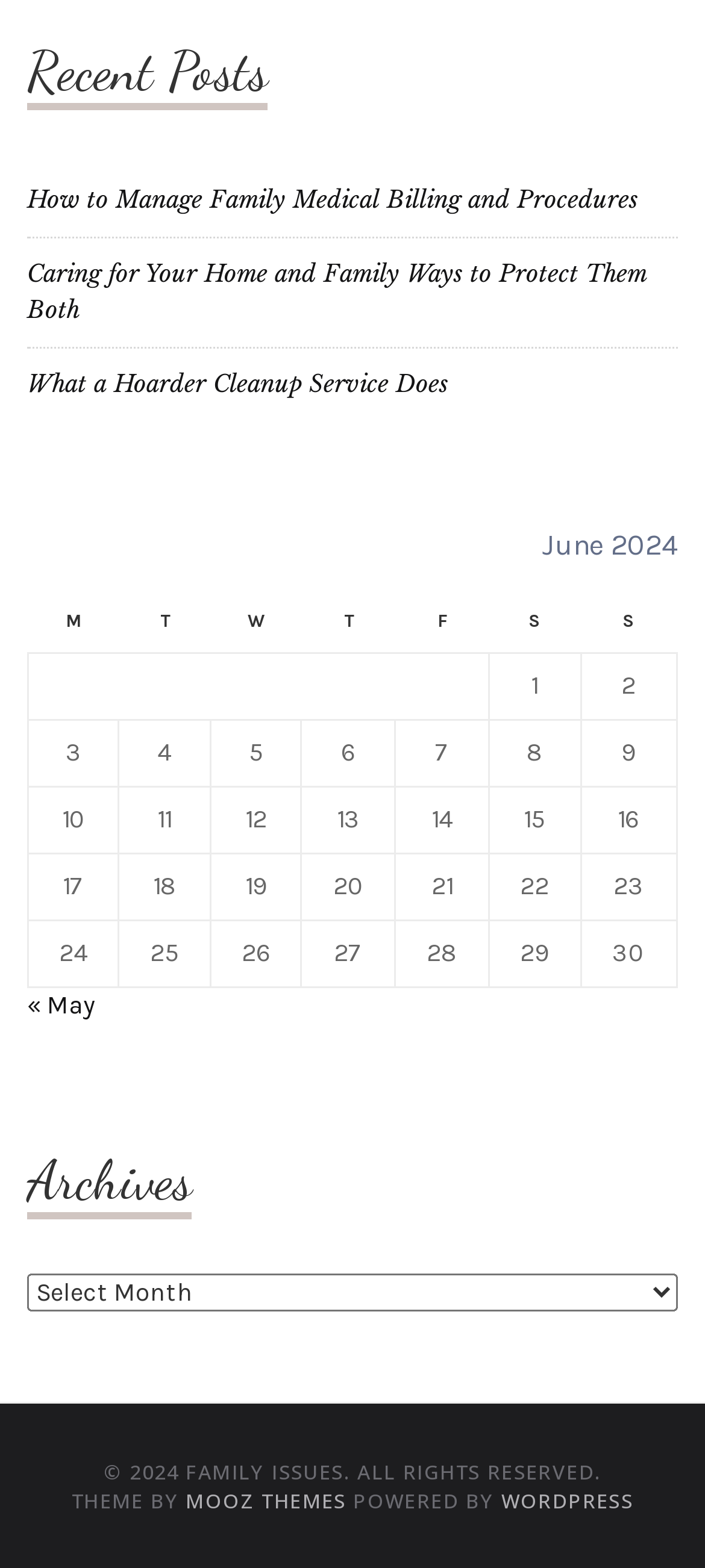Provide the bounding box coordinates for the UI element that is described as: "« May".

[0.038, 0.631, 0.136, 0.651]